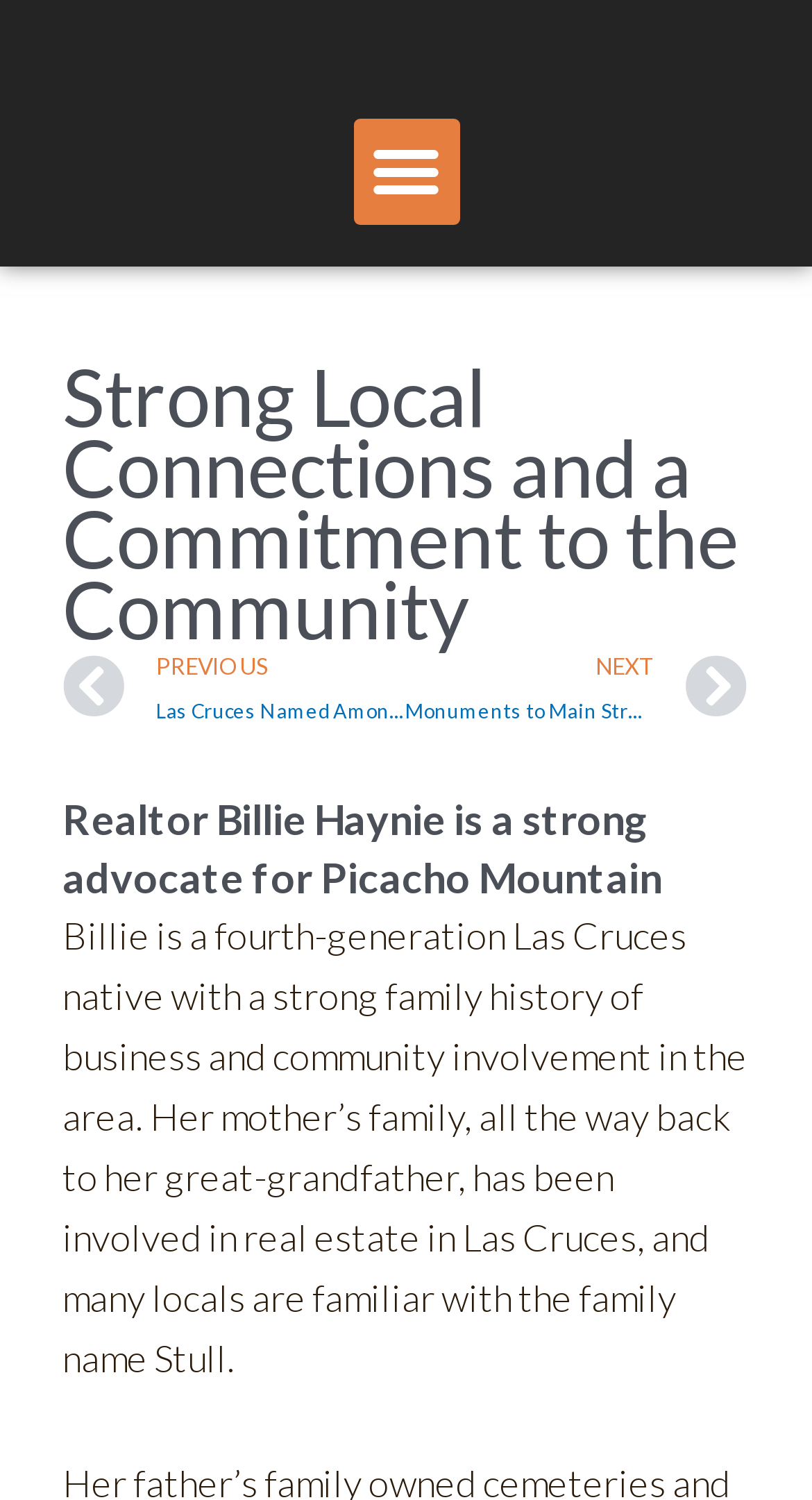Provide a comprehensive caption for the webpage.

The webpage is about Realtor Billie Haynie, a strong advocate for Picacho Mountain. At the top of the page, there is a link and a button labeled "Menu Toggle" positioned side by side, with the button slightly below the link. Below these elements, there is a large heading that spans almost the entire width of the page, reading "Strong Local Connections and a Commitment to the Community". 

Further down, there are two links, "Prev PREVIOUS Las Cruces Named Among the Best-Run Cities in America" and "NEXT Monuments to Main Street Offers Tours Next", positioned next to each other, with the "Prev" link on the left and the "NEXT" link on the right. 

Below these links, there is another heading that reads "Realtor Billie Haynie is a strong advocate for Picacho Mountain", which is followed by a paragraph of text that describes Billie's family history and her involvement in real estate in Las Cruces. The text mentions that her mother's family, including her great-grandfather, has been involved in real estate in Las Cruces, and that many locals are familiar with the family name Stull.